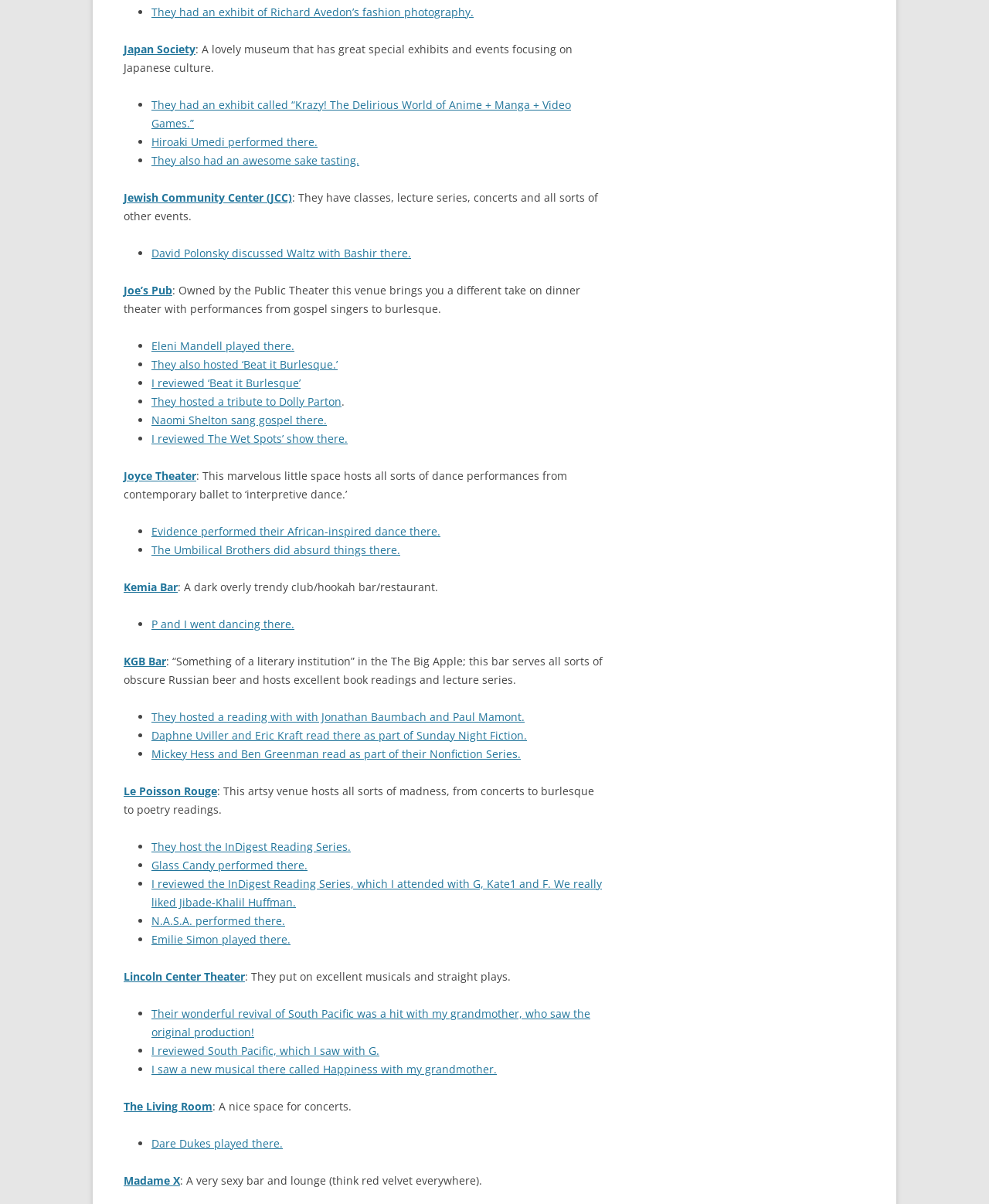Please locate the bounding box coordinates of the element that needs to be clicked to achieve the following instruction: "Click on the 'Articles' link". The coordinates should be four float numbers between 0 and 1, i.e., [left, top, right, bottom].

None